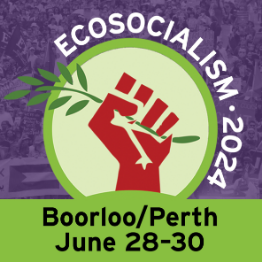Give an in-depth description of what is happening in the image.

The image showcases a vibrant and impactful promotional graphic for the "Ecosocialism 2024" event, emphasizing themes of social justice and environmentalism. The central design features a bold red raised fist, symbolizing empowerment and resistance, adorned with a green olive branch representing peace and sustainability. Surrounding the fist is a circular badge of green, highlighting the ecological focus of the gathering. The text "ECOSOCIALISM 2024" arches over the top, encapsulating the event's title, while the dates "Boorloo/Perth June 28-30" are prominently displayed at the bottom in black, ensuring clear communication of the event's timing and location. The background conveys a sense of activism, reinforcing the message of collective action for a sustainable future.